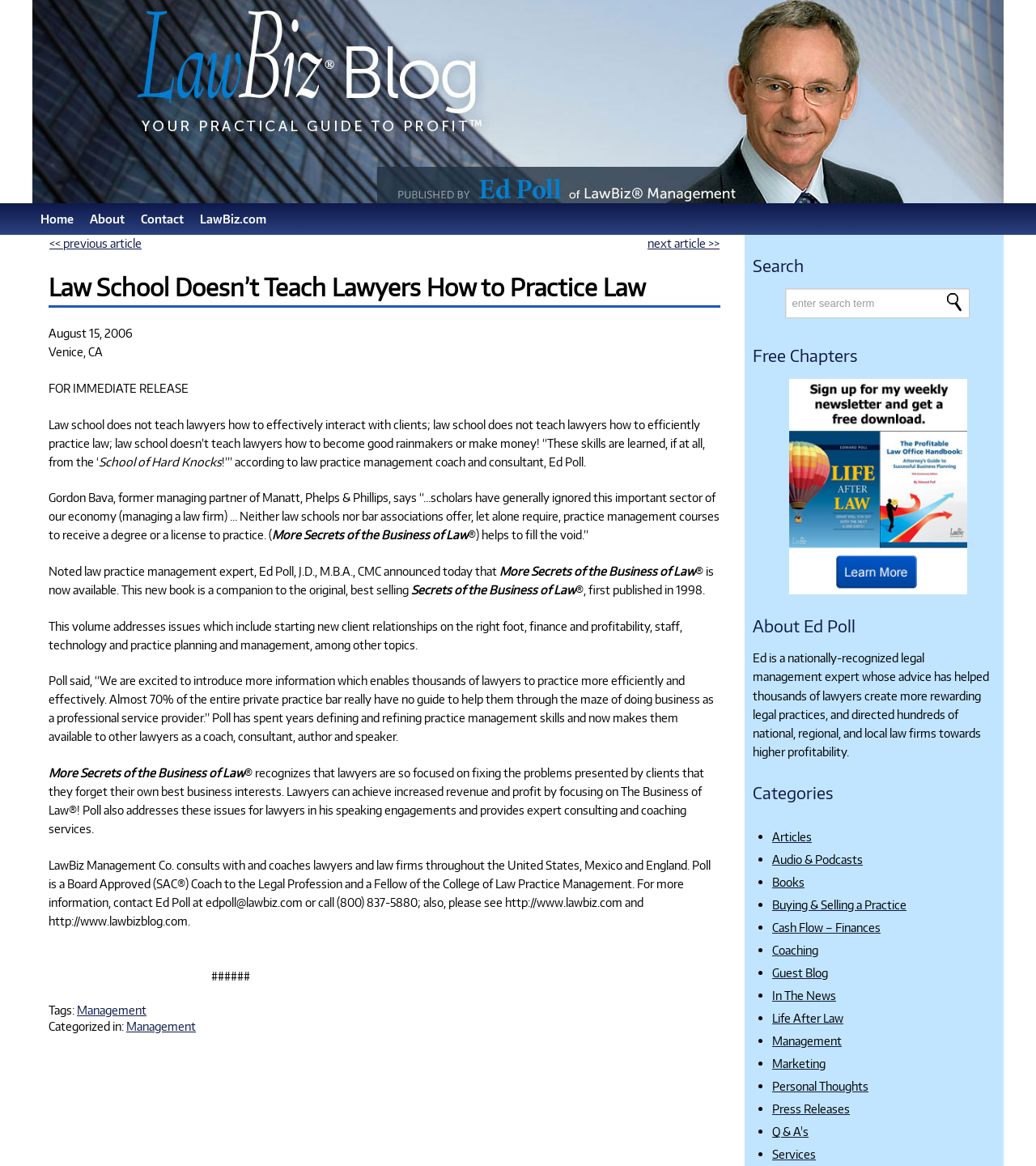Based on the image, provide a detailed and complete answer to the question: 
What is the purpose of the search box?

I inferred the purpose of the search box by its location and design, which suggests that it is meant to allow users to search for content on the website.